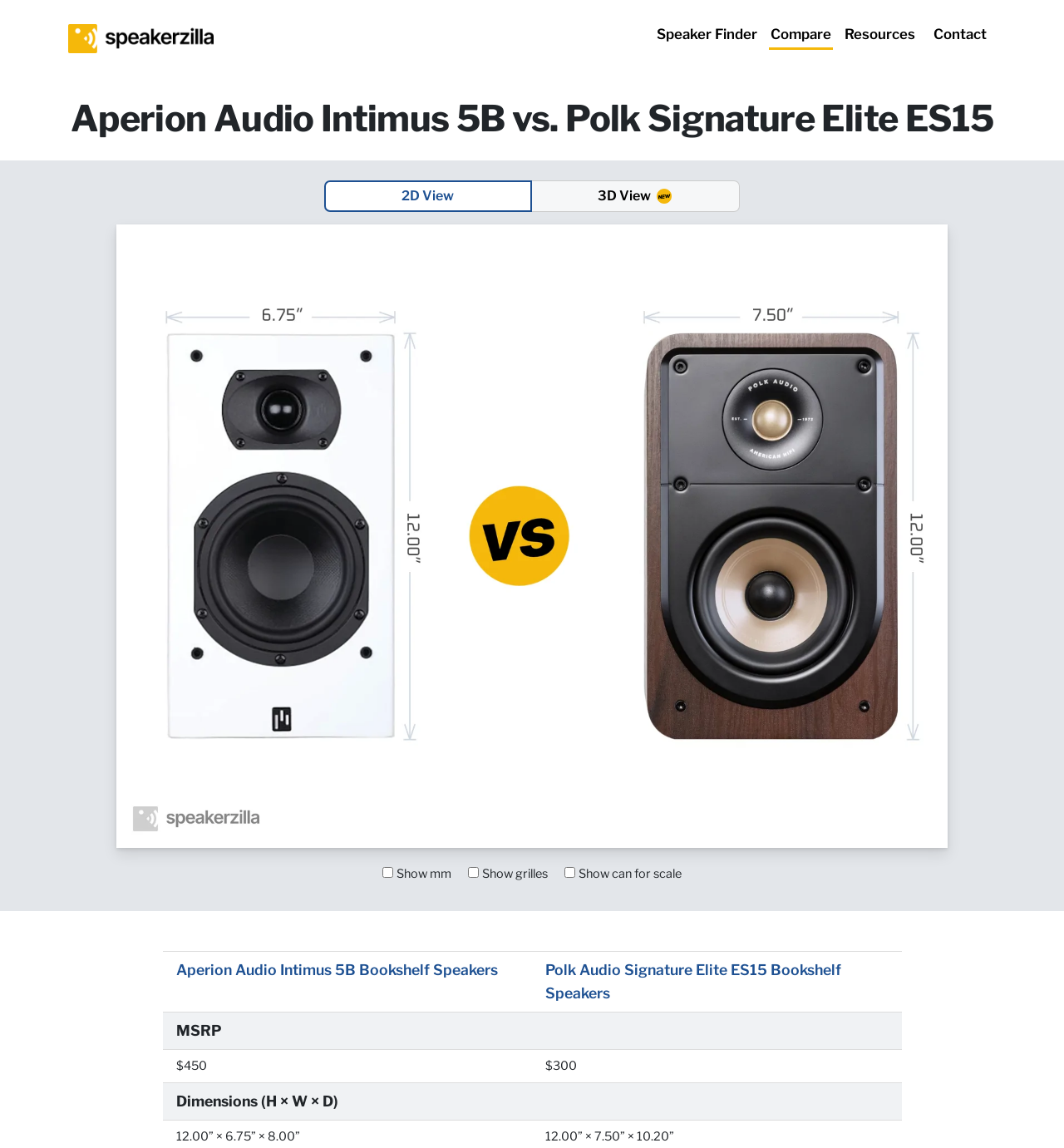Identify the coordinates of the bounding box for the element that must be clicked to accomplish the instruction: "Click Speaker Finder".

[0.611, 0.021, 0.718, 0.044]